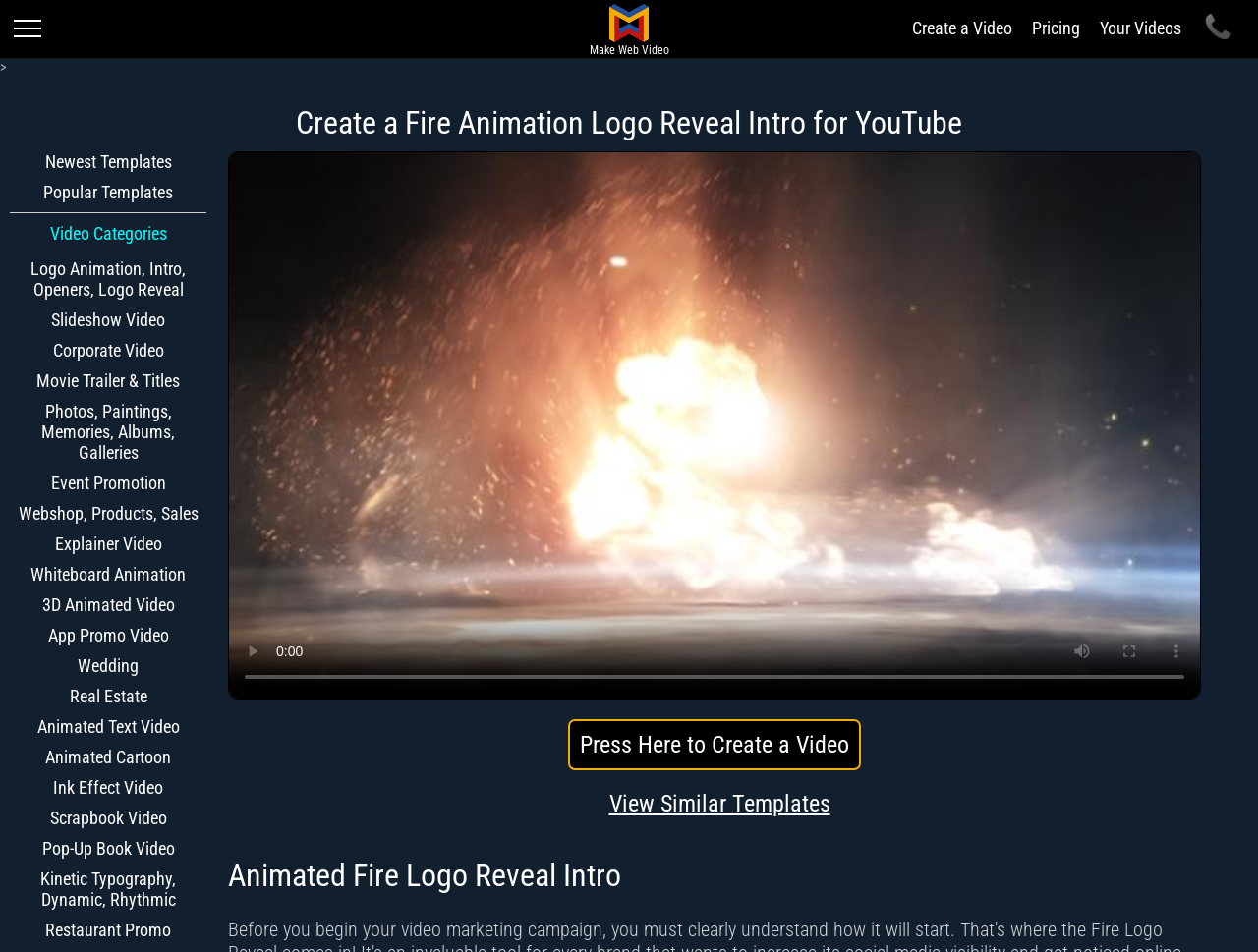Based on the provided description, "Dansk", find the bounding box of the corresponding UI element in the screenshot.

[0.035, 0.862, 0.996, 0.908]